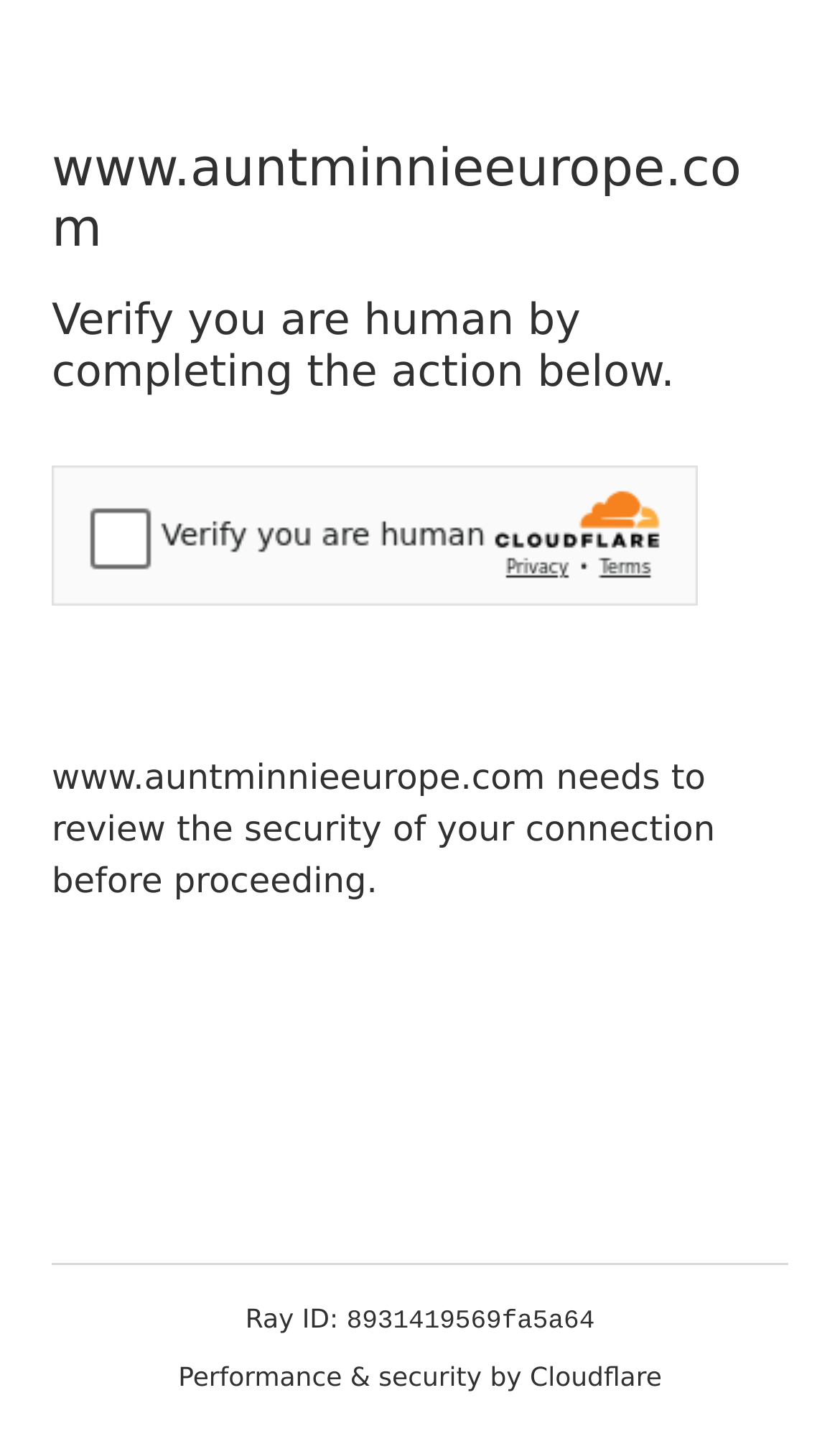What is the purpose of the iframe?
Give a comprehensive and detailed explanation for the question.

The iframe is used to contain a Cloudflare security challenge, which is part of the process to verify that the user is human and to review the security of the connection before proceeding to the website.